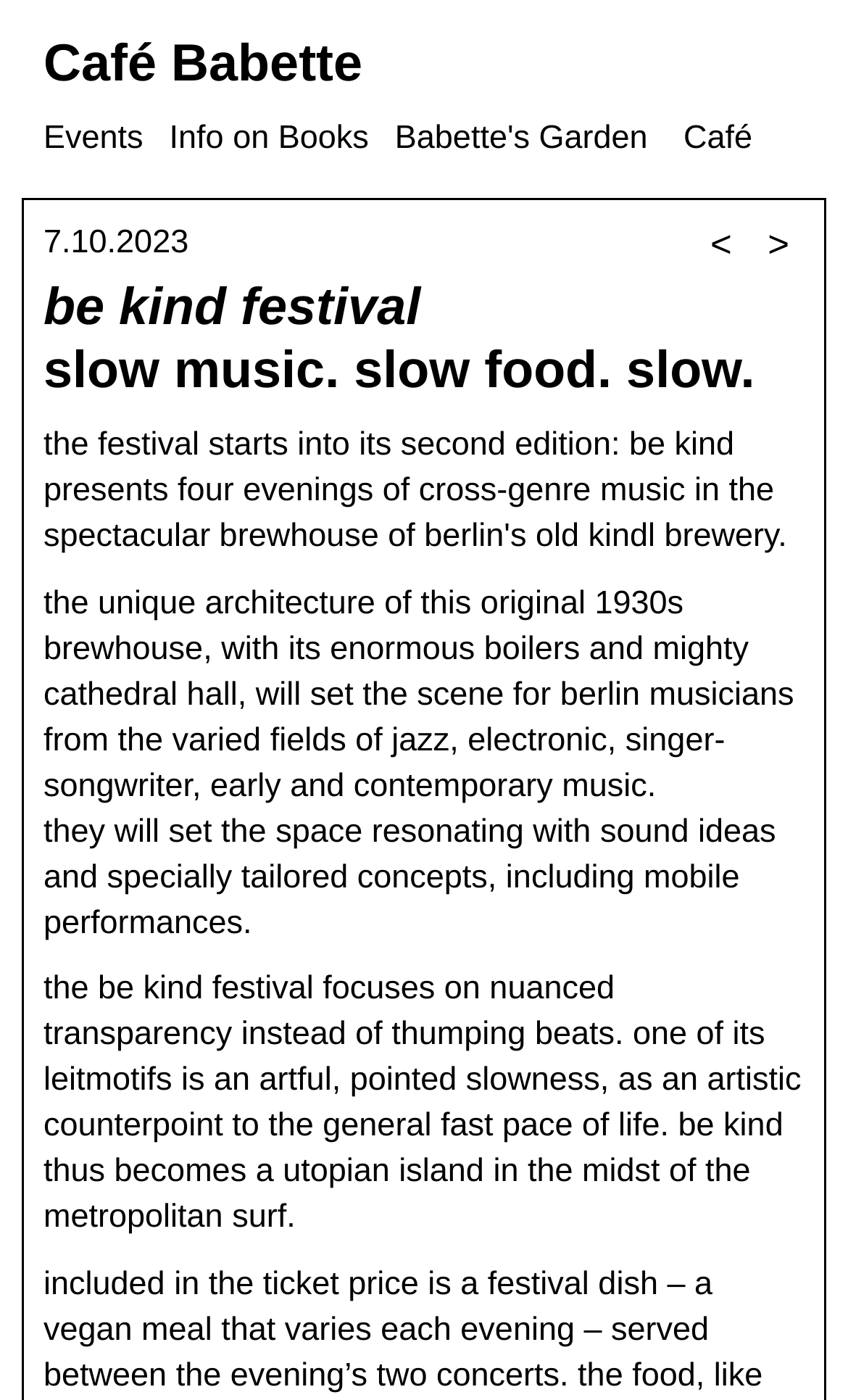Refer to the screenshot and answer the following question in detail:
What is the focus of the be kind festival?

I found the focus of the be kind festival by reading the static text element on the webpage, which is located in the middle of the page and has a bounding box of [0.051, 0.693, 0.945, 0.883]. The text states that the festival 'focuses on nuanced transparency instead of thumping beats'.